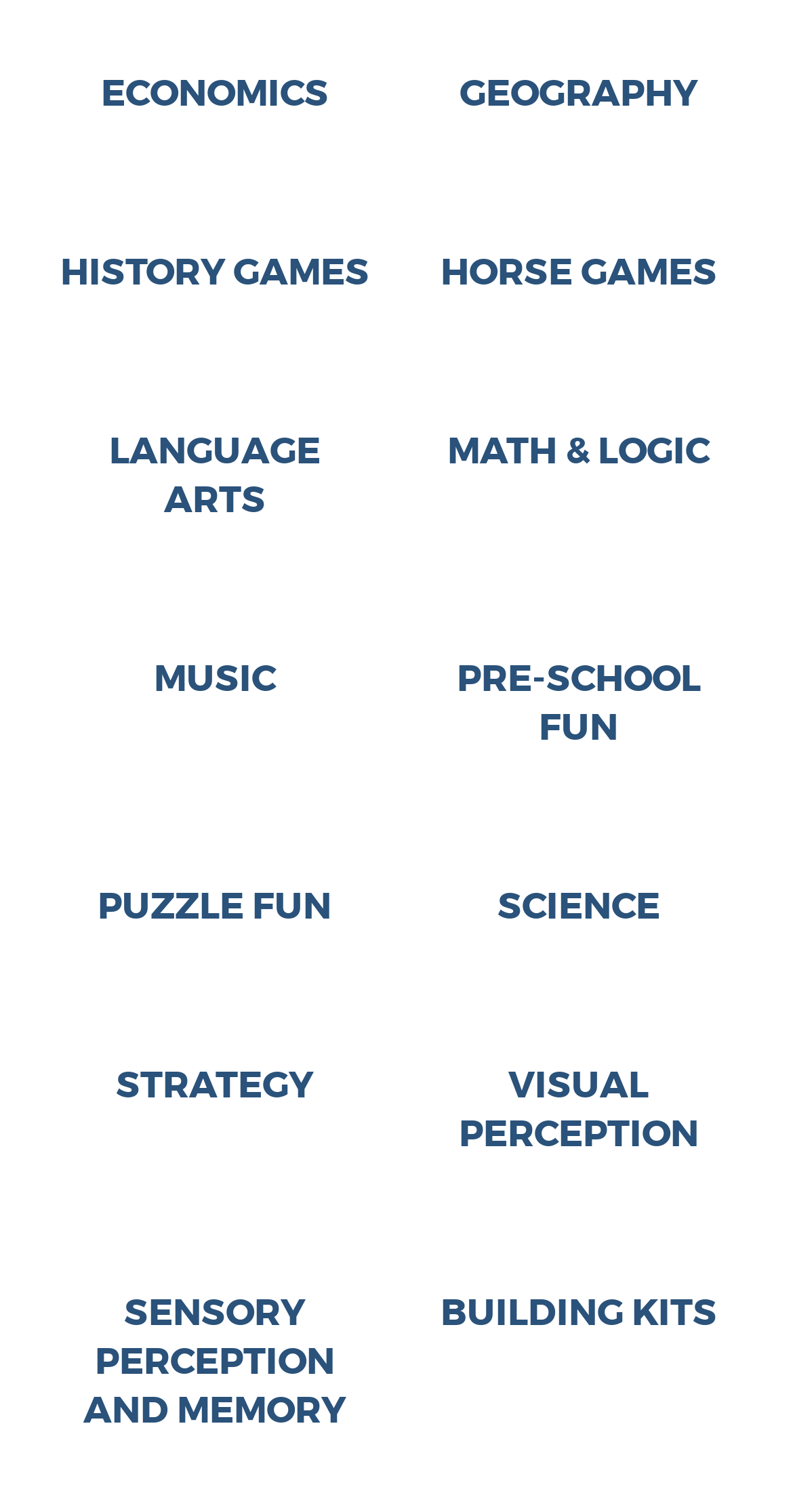Find the bounding box coordinates for the element that must be clicked to complete the instruction: "Select GEOGRAPHY". The coordinates should be four float numbers between 0 and 1, indicated as [left, top, right, bottom].

[0.531, 0.046, 0.928, 0.078]